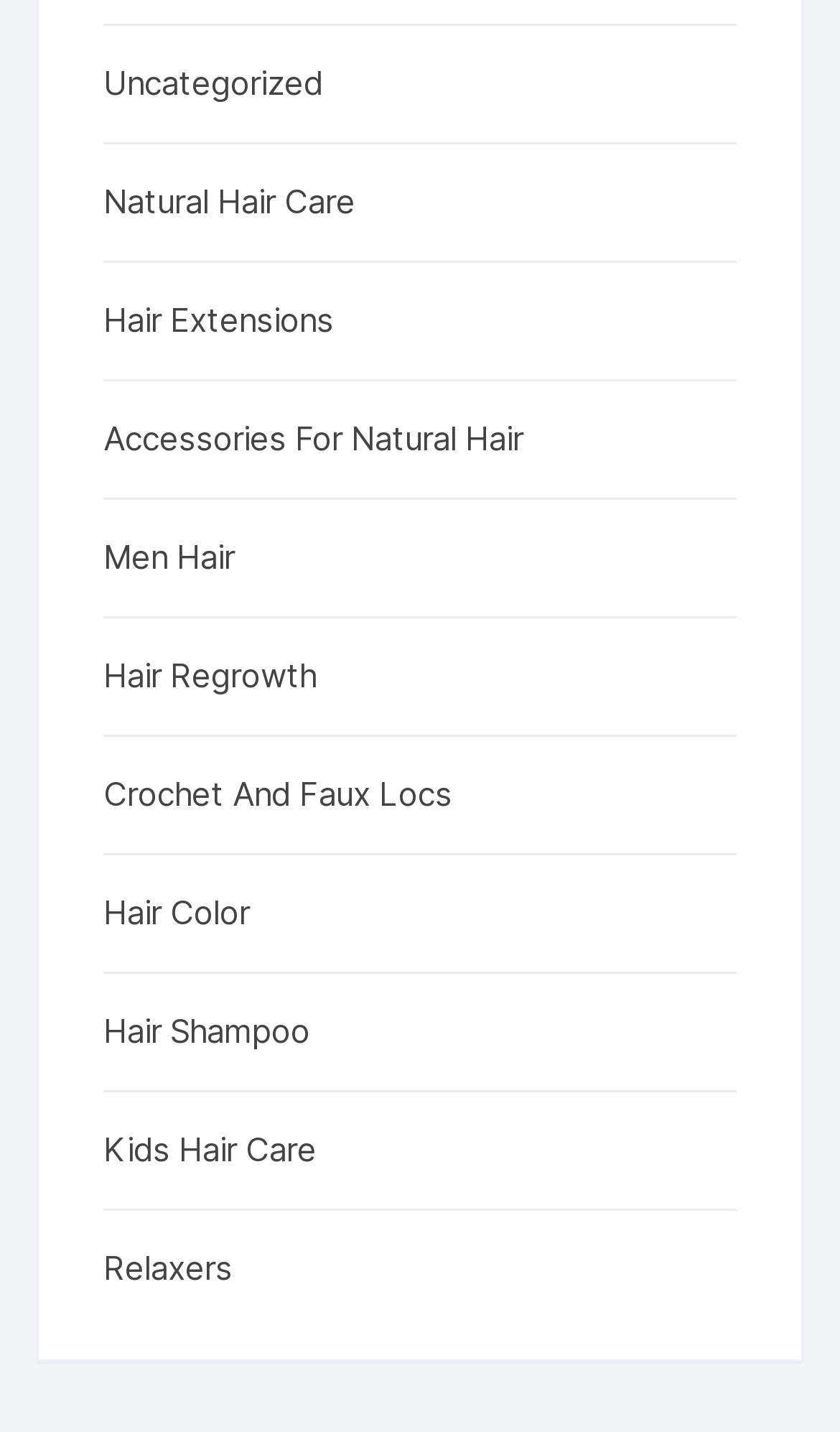Using the details from the image, please elaborate on the following question: What is the last hair care category listed?

The last link on the webpage is 'Relaxers', which suggests that it is the last hair care category listed on the webpage.